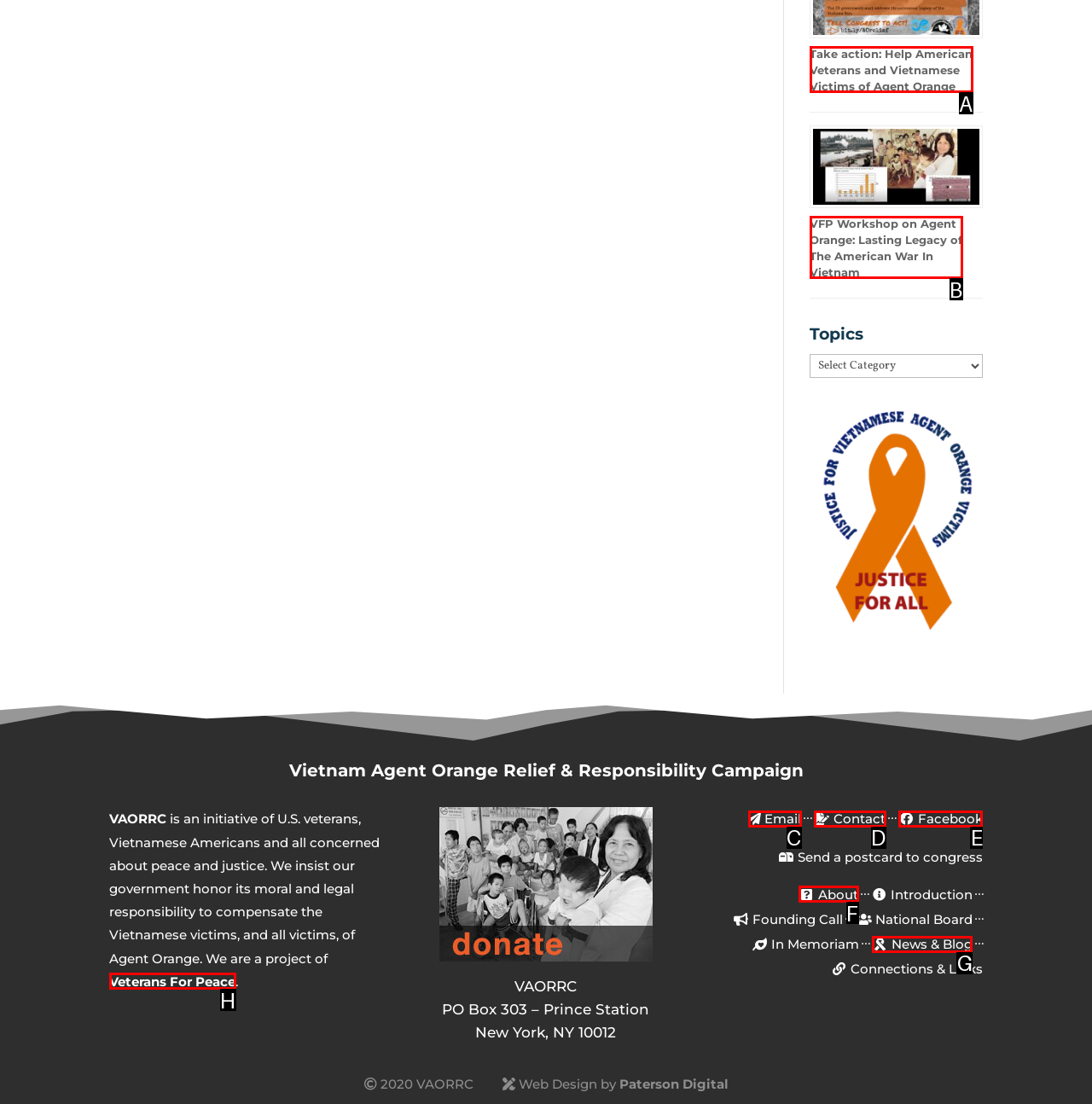From the choices given, find the HTML element that matches this description: News & Blog. Answer with the letter of the selected option directly.

G